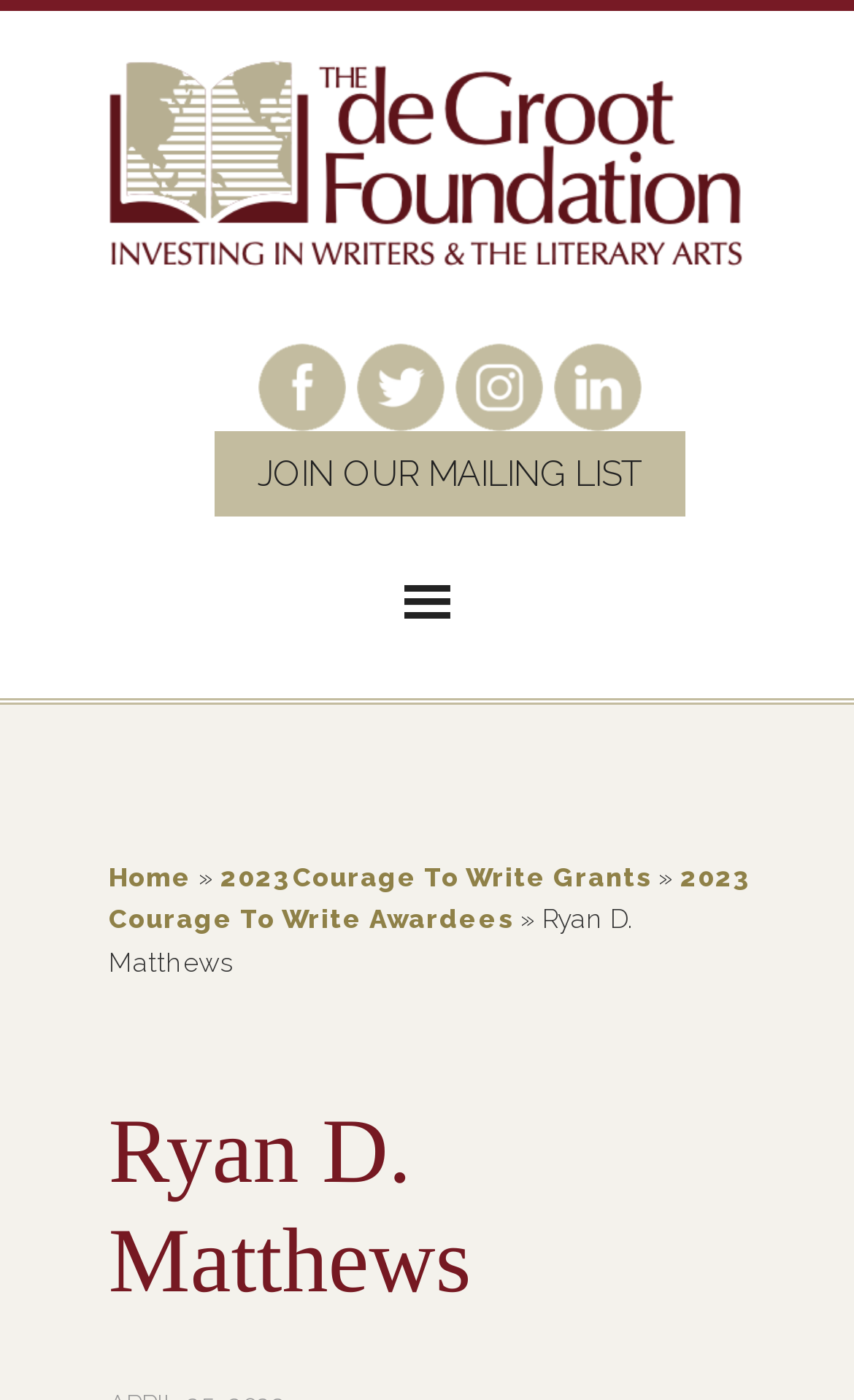Please provide a comprehensive answer to the question below using the information from the image: How many empty links are on the page?

I counted the number of empty links on the page by looking at the links with no text. There are four links with no text, located next to each other.